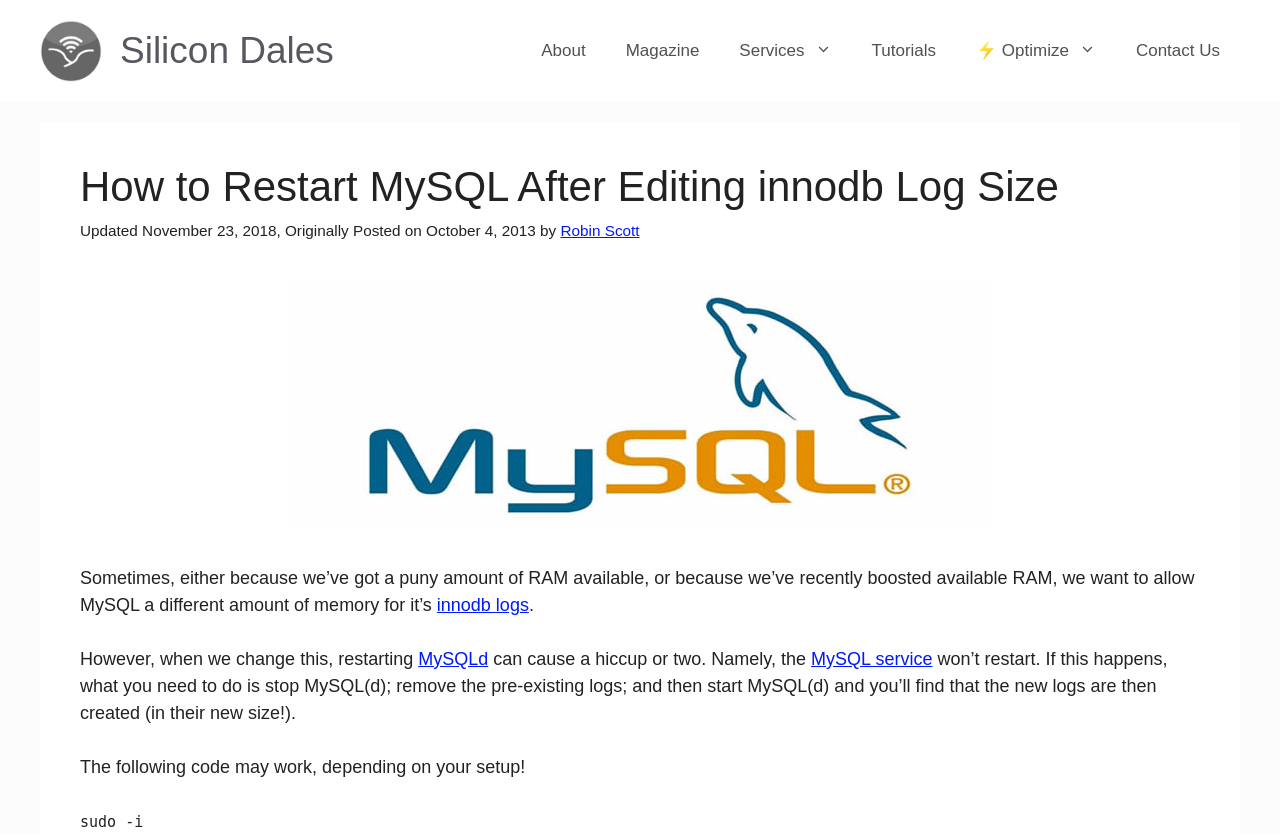Determine the bounding box coordinates of the section I need to click to execute the following instruction: "Click the 'Contact Us' link". Provide the coordinates as four float numbers between 0 and 1, i.e., [left, top, right, bottom].

[0.872, 0.025, 0.969, 0.097]